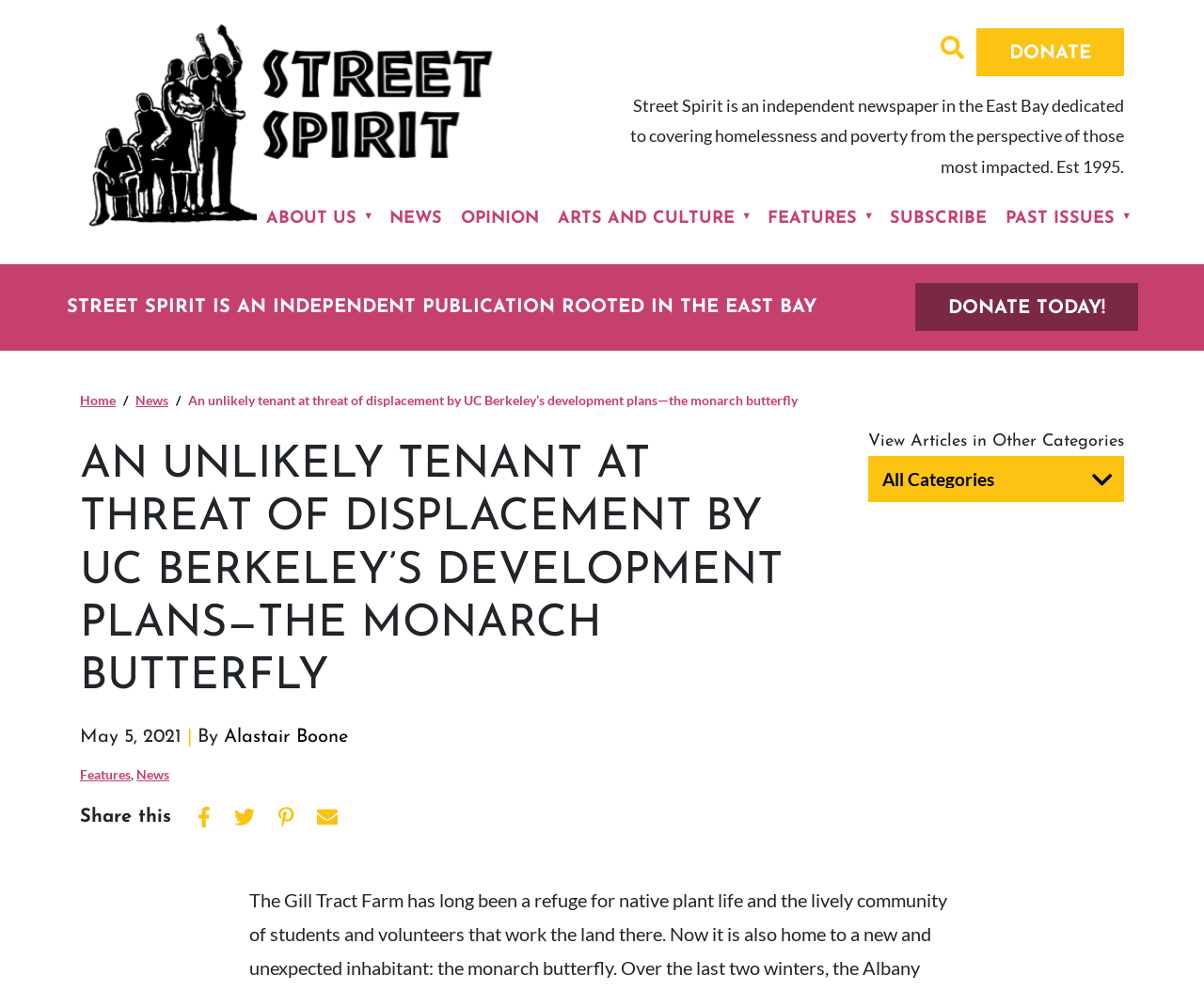Can you find the bounding box coordinates for the element that needs to be clicked to execute this instruction: "Read the 'ABOUT US' page"? The coordinates should be given as four float numbers between 0 and 1, i.e., [left, top, right, bottom].

[0.213, 0.191, 0.304, 0.252]